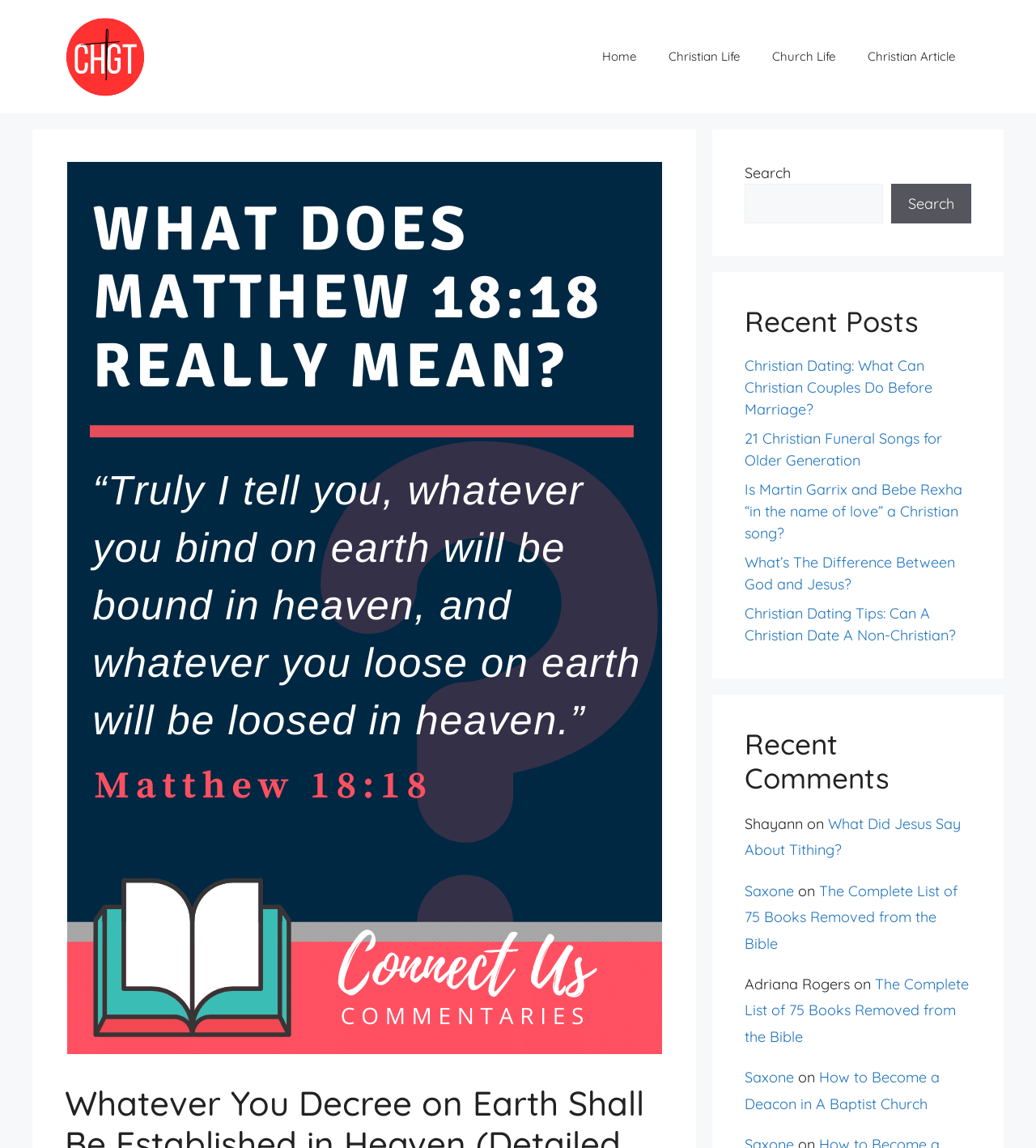Could you please study the image and provide a detailed answer to the question:
What is the purpose of the search bar?

I inferred the purpose of the search bar by looking at its location and the surrounding elements. The search bar is located in the top-right corner of the webpage, which is a common location for search bars. Additionally, the search bar has a button with the text 'Search', which suggests that it is used to search the website.